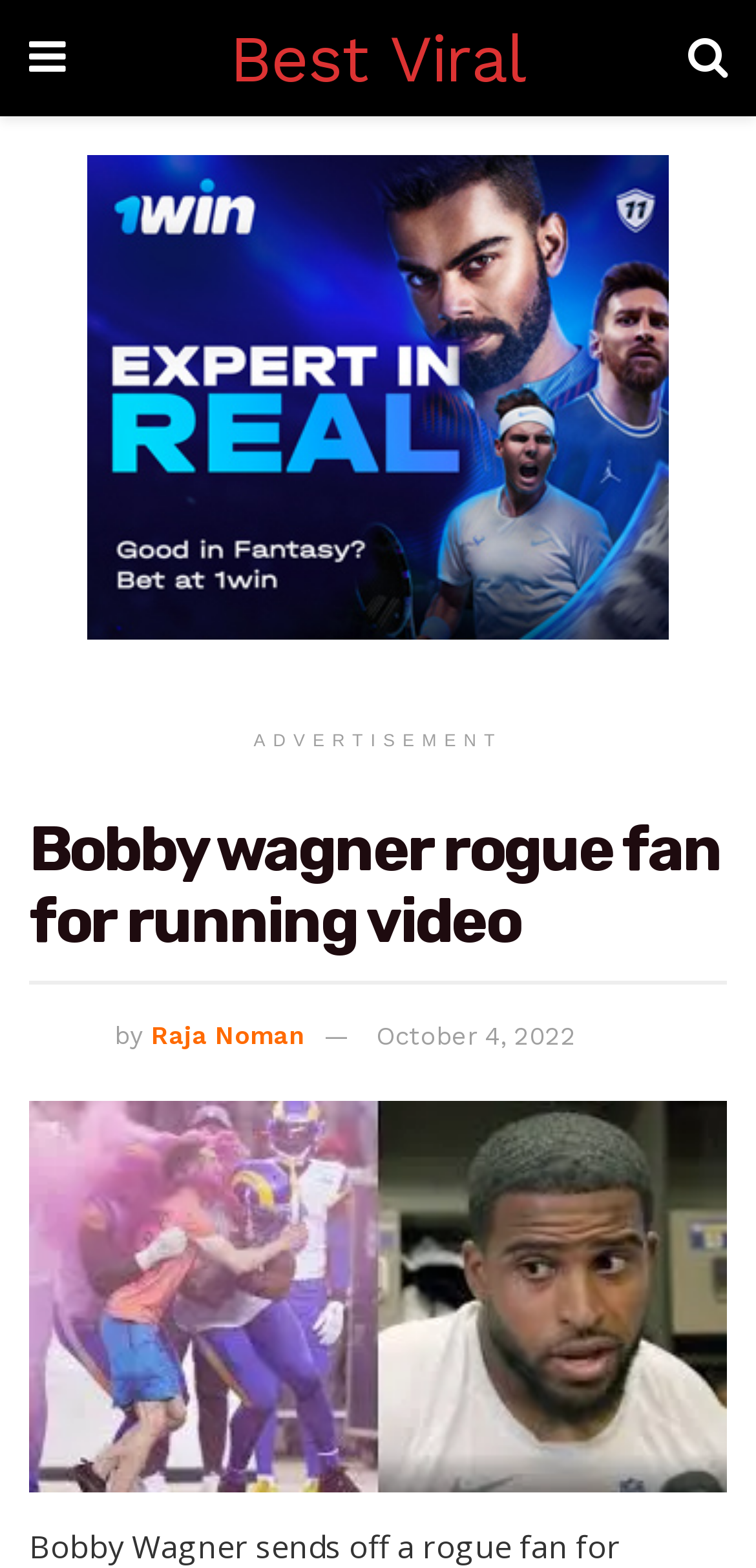Offer a detailed explanation of the webpage layout and contents.

The webpage appears to be an article or news page focused on a specific topic, "Bobby wagner rogue fan for running video". At the top left, there is a link with a Facebook icon, and at the top right, there is a link with a Twitter icon. Below these icons, there is a prominent link with the text "Best Viral" which takes up a significant portion of the top section.

Below the top section, there is an iframe that occupies most of the width of the page, taking up about a third of the page's height. Above the iframe, there is a static text element labeled "ADVERTISEMENT".

The main content of the page is a heading that reads "Bobby wagner rogue fan for running video", which is positioned below the iframe. To the right of the heading, there is an image of a person, Raja Noman, with a link to his name below the image. Next to the link, there is another link with the date "October 4, 2022".

Below the heading and the image, there is a large link that repeats the title "Bobby wagner rogue fan for running video", which takes up the full width of the page. This link also contains an image with the same title.